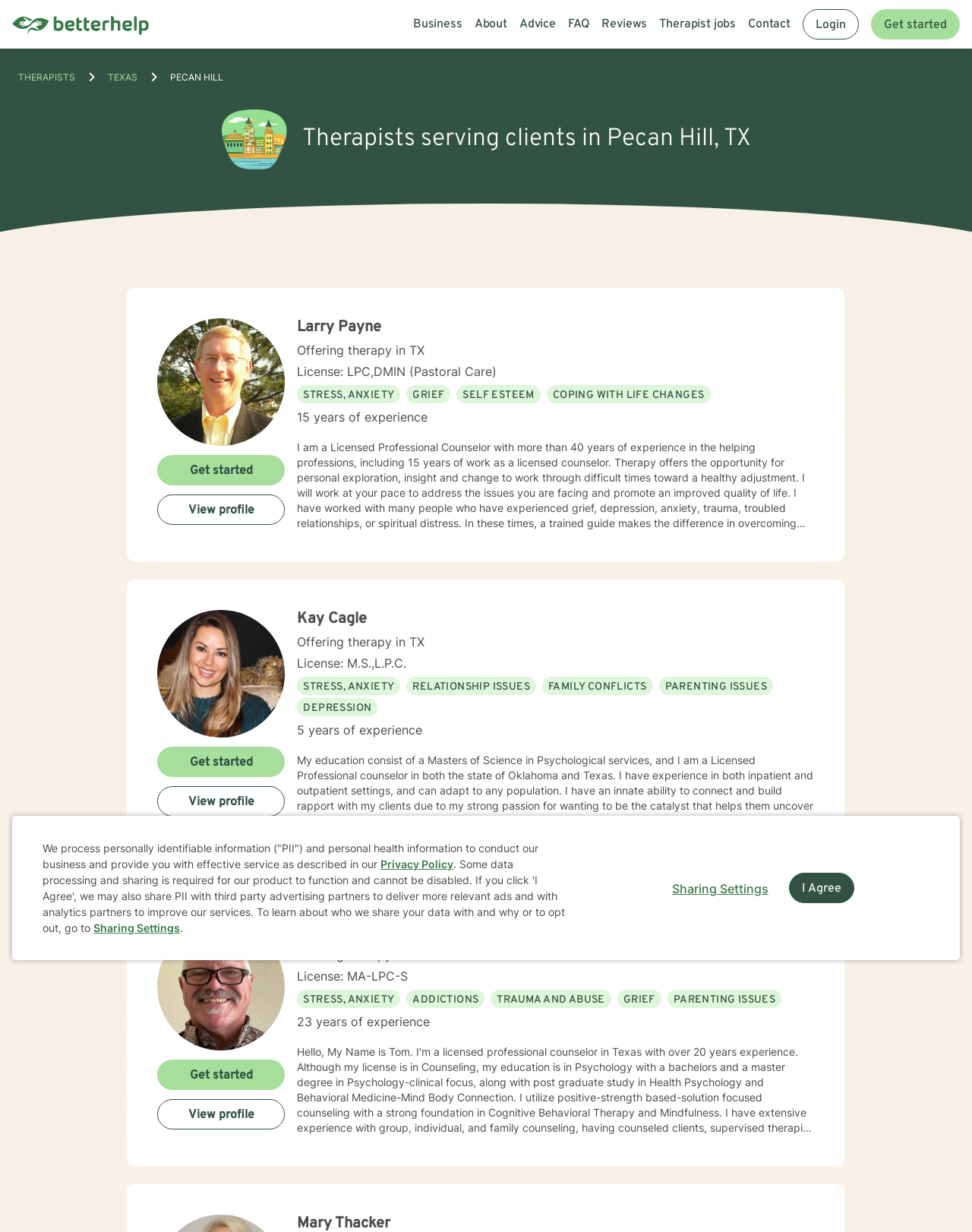Please identify the bounding box coordinates of the element that needs to be clicked to perform the following instruction: "Go to the BetterHelp home page".

[0.012, 0.0, 0.166, 0.039]